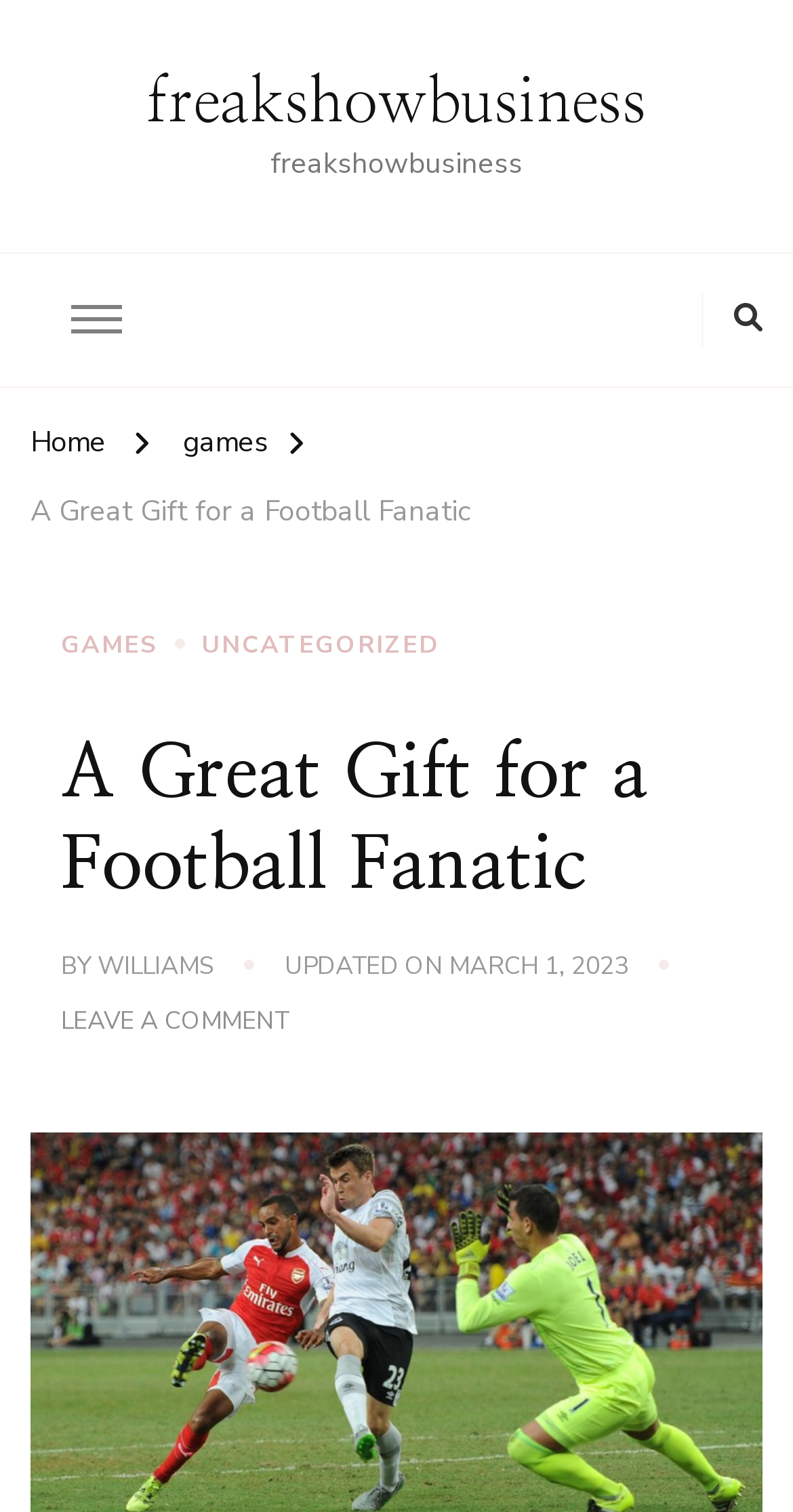Give a one-word or short-phrase answer to the following question: 
What is the category of the article?

UNCATEGORIZED